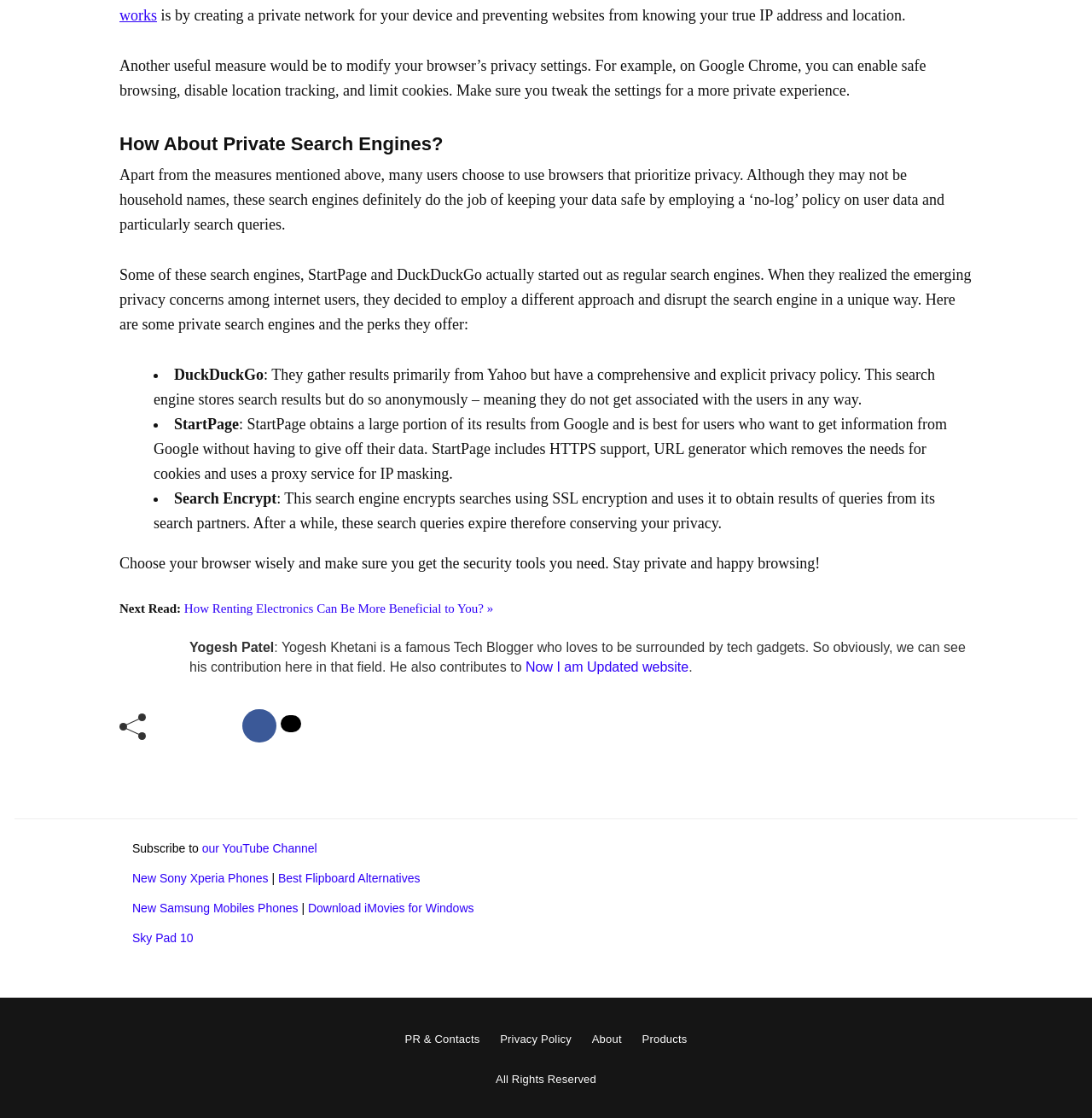Find the bounding box coordinates of the element to click in order to complete the given instruction: "Subscribe to our YouTube Channel."

[0.185, 0.753, 0.29, 0.765]